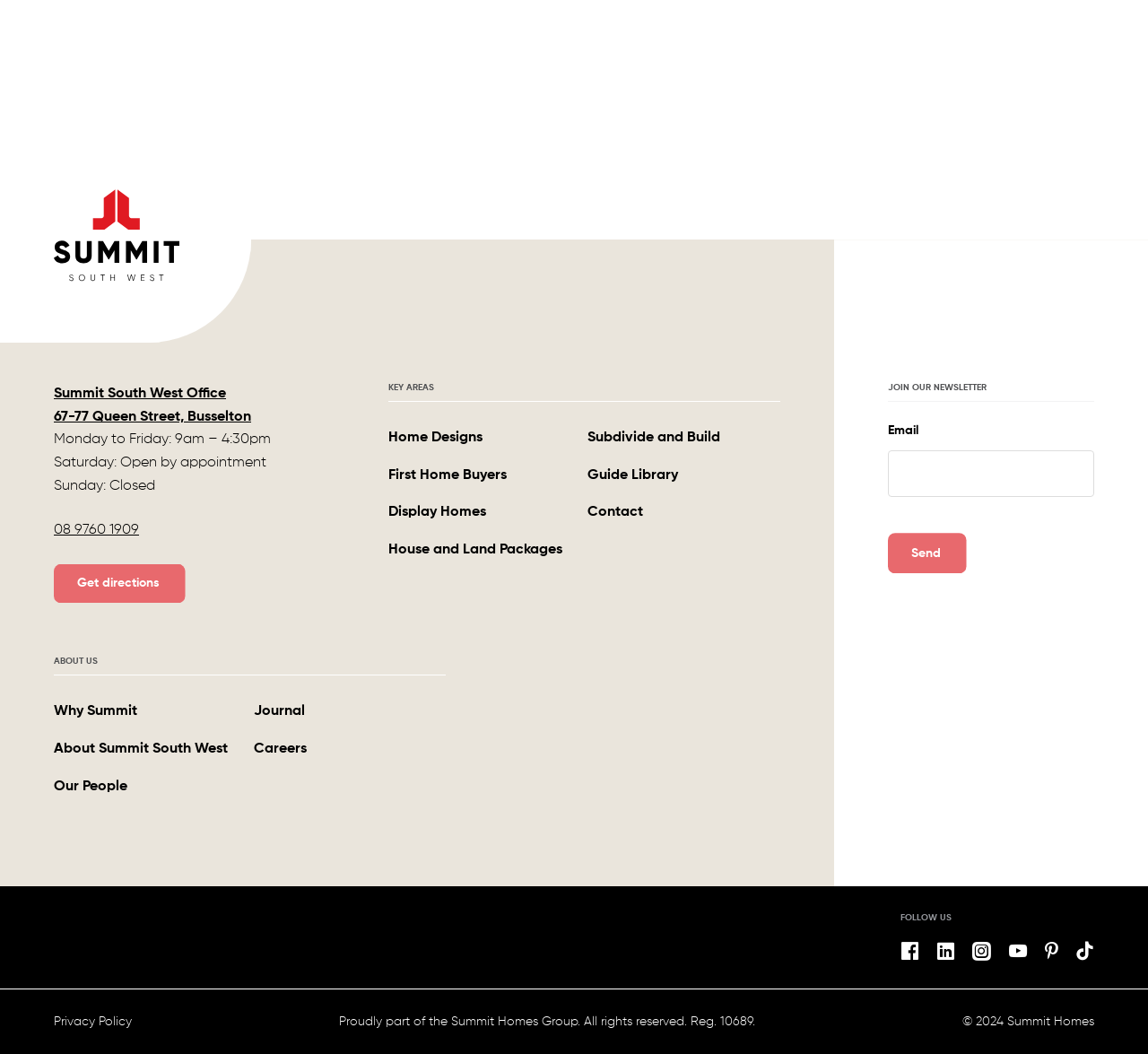Determine the bounding box coordinates of the region I should click to achieve the following instruction: "Get directions". Ensure the bounding box coordinates are four float numbers between 0 and 1, i.e., [left, top, right, bottom].

[0.047, 0.535, 0.161, 0.572]